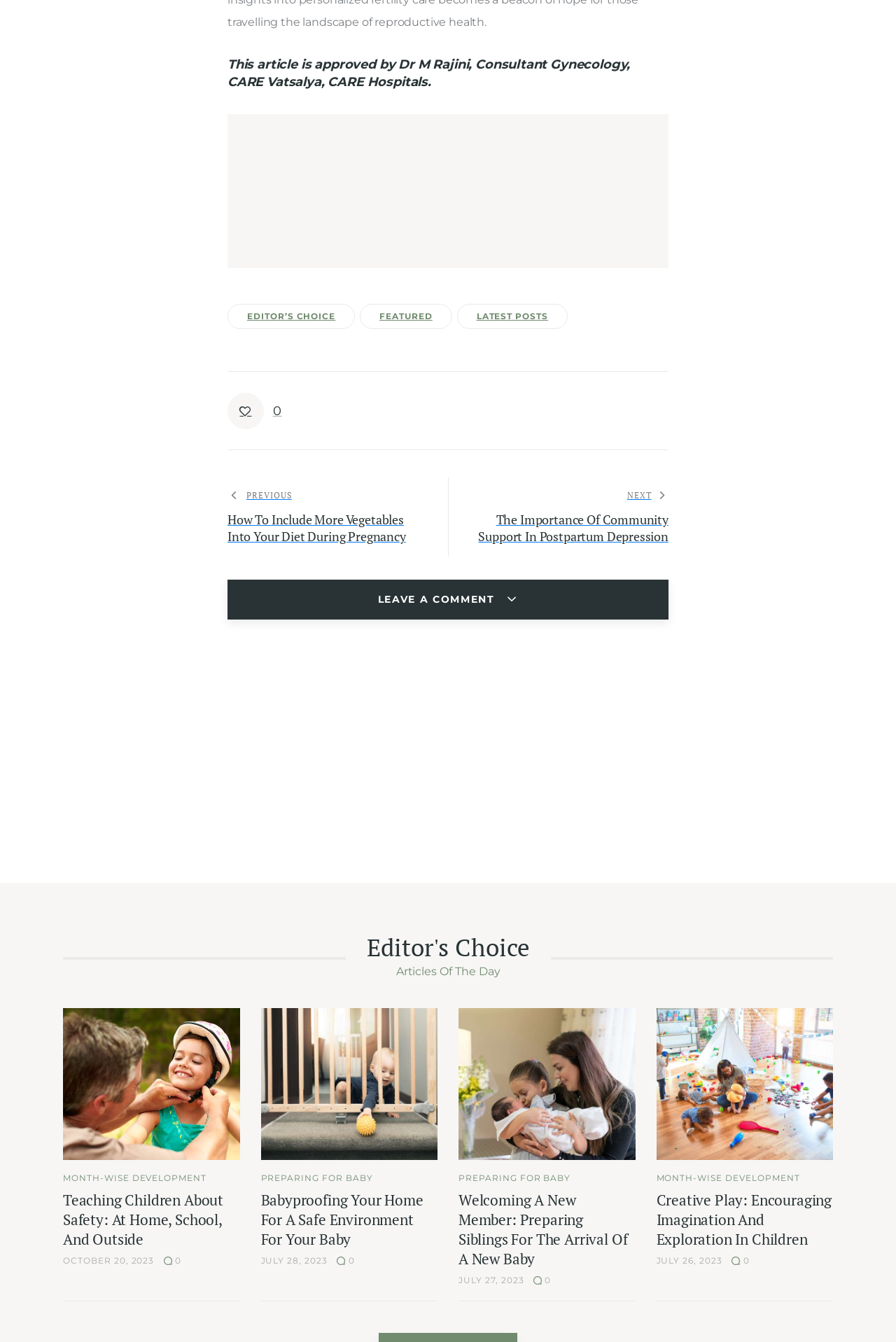What are the categories of posts? Based on the image, give a response in one word or a short phrase.

EDITOR'S CHOICE, FEATURED, LATEST POSTS